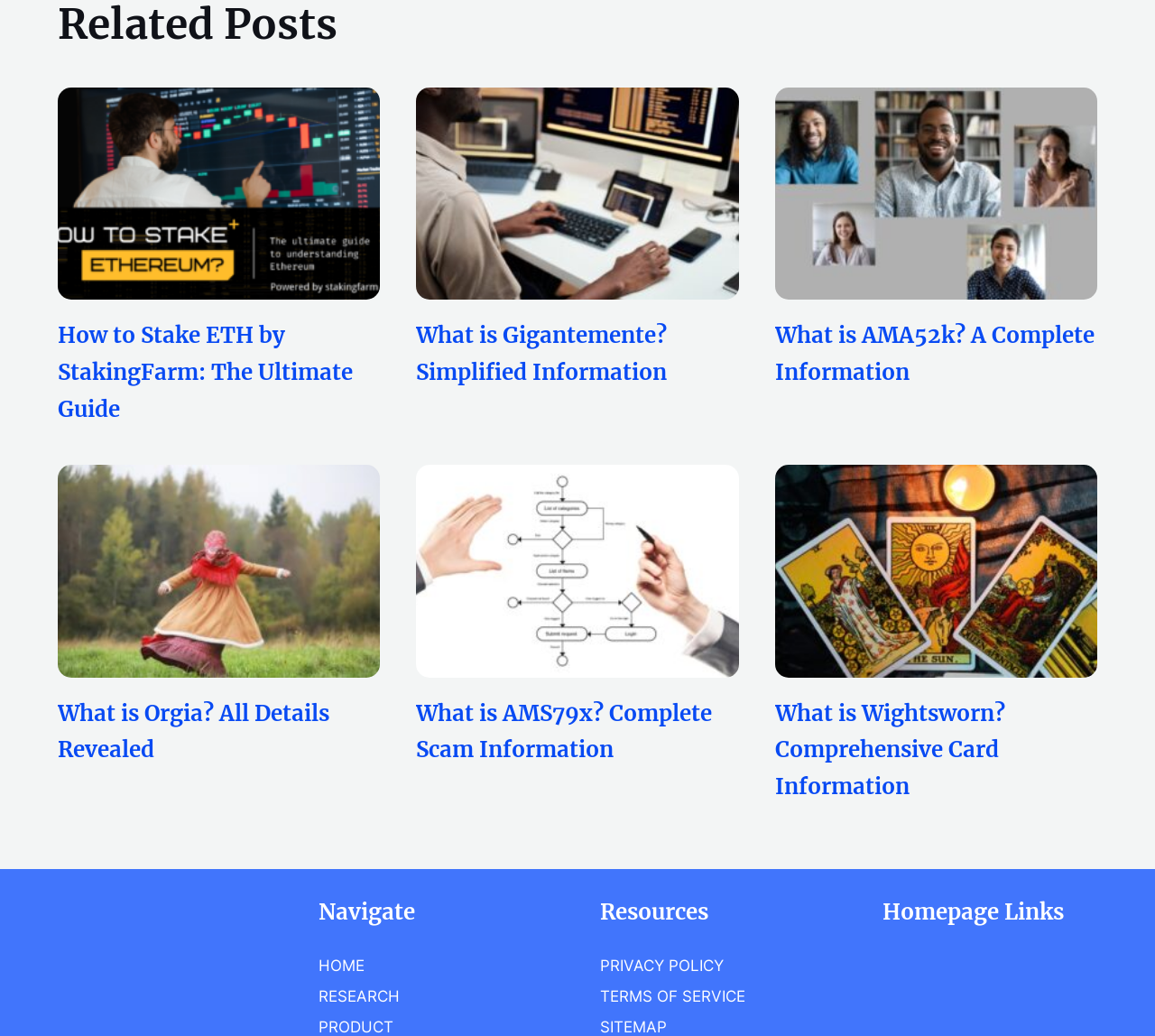Determine the bounding box coordinates of the clickable region to execute the instruction: "View information about Orgia". The coordinates should be four float numbers between 0 and 1, denoted as [left, top, right, bottom].

[0.05, 0.675, 0.285, 0.737]